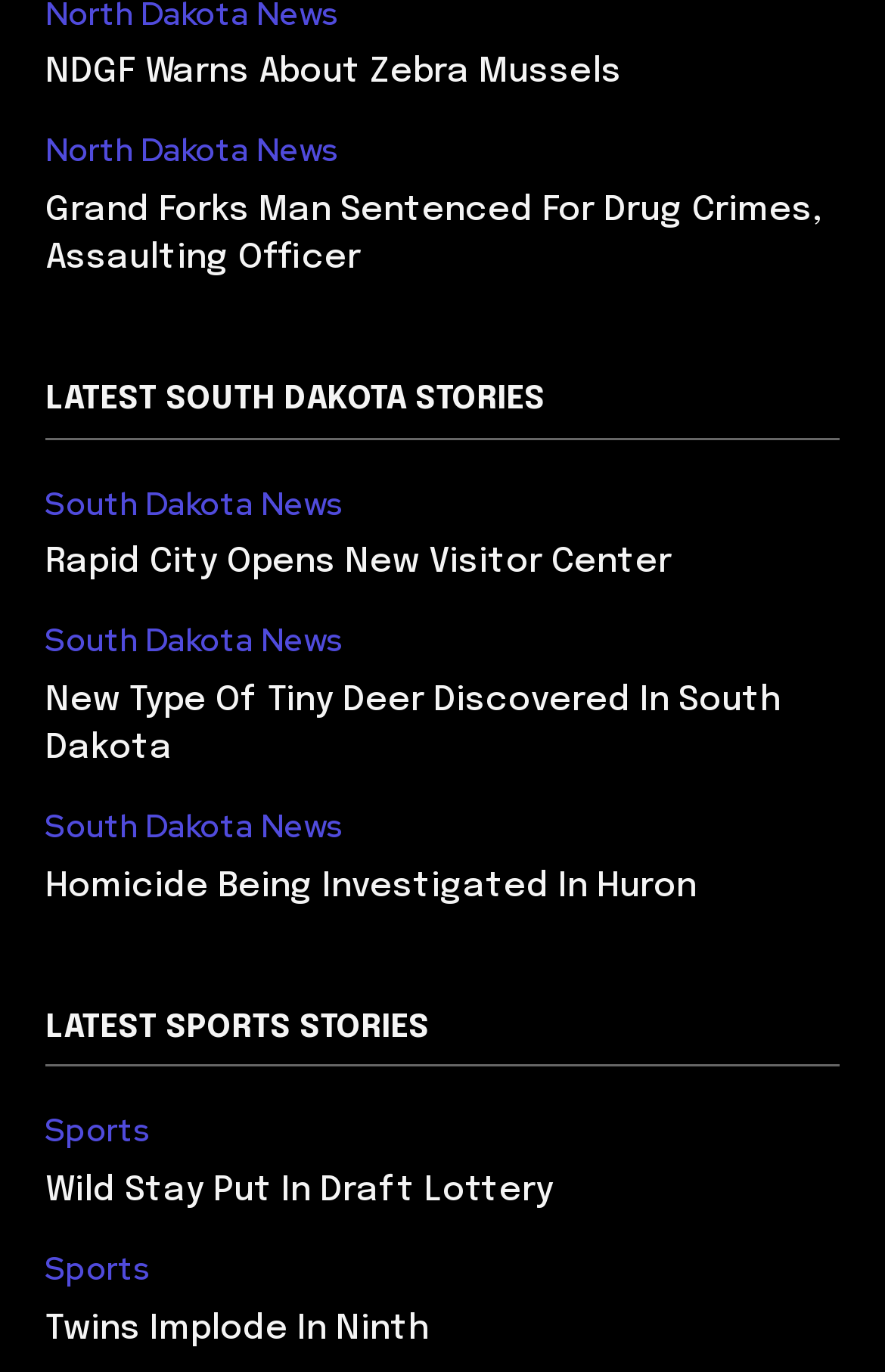Pinpoint the bounding box coordinates of the element you need to click to execute the following instruction: "Read about NDGF warns about zebra mussels". The bounding box should be represented by four float numbers between 0 and 1, in the format [left, top, right, bottom].

[0.051, 0.04, 0.703, 0.067]